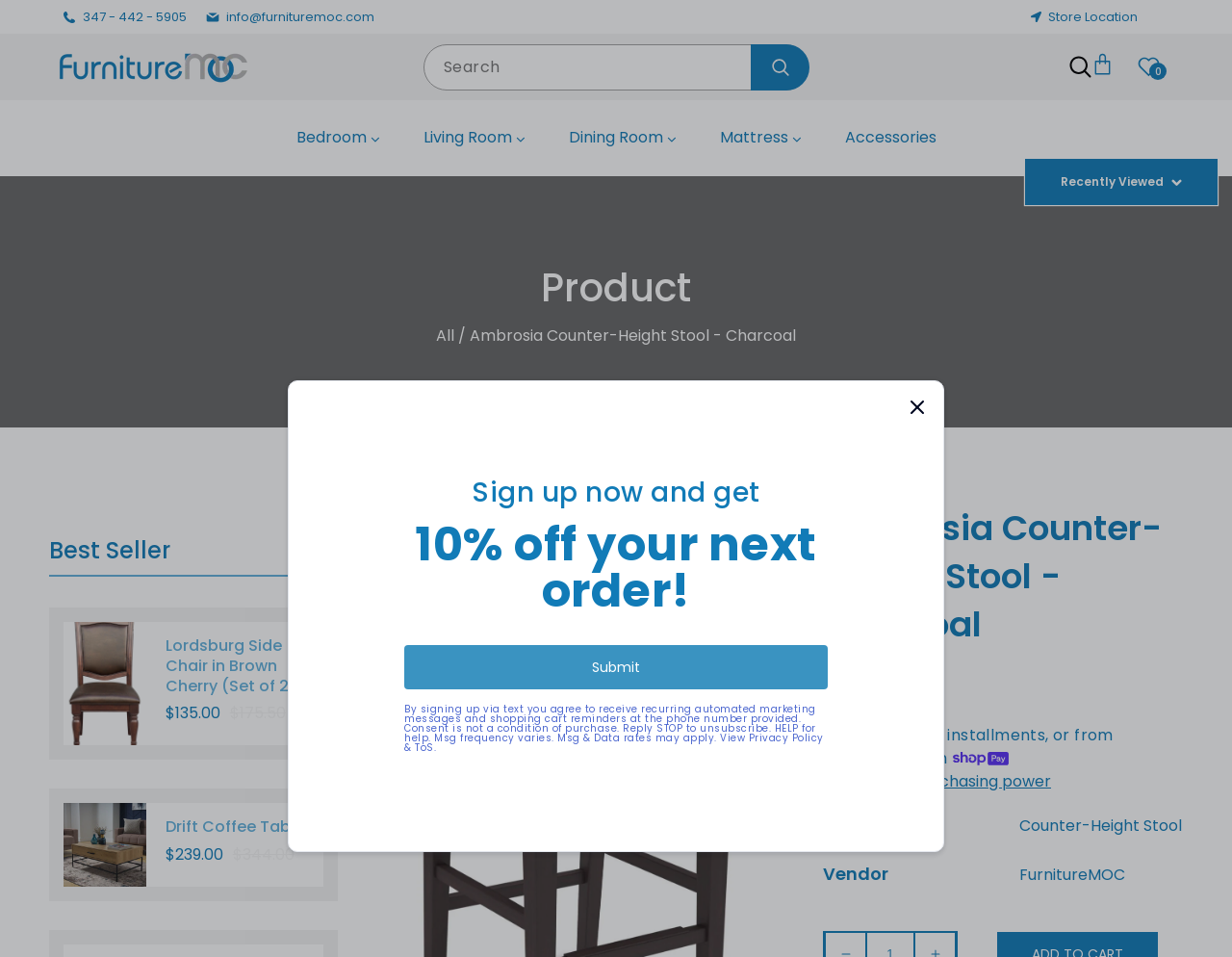Find and specify the bounding box coordinates that correspond to the clickable region for the instruction: "Search for products".

[0.343, 0.045, 0.657, 0.095]